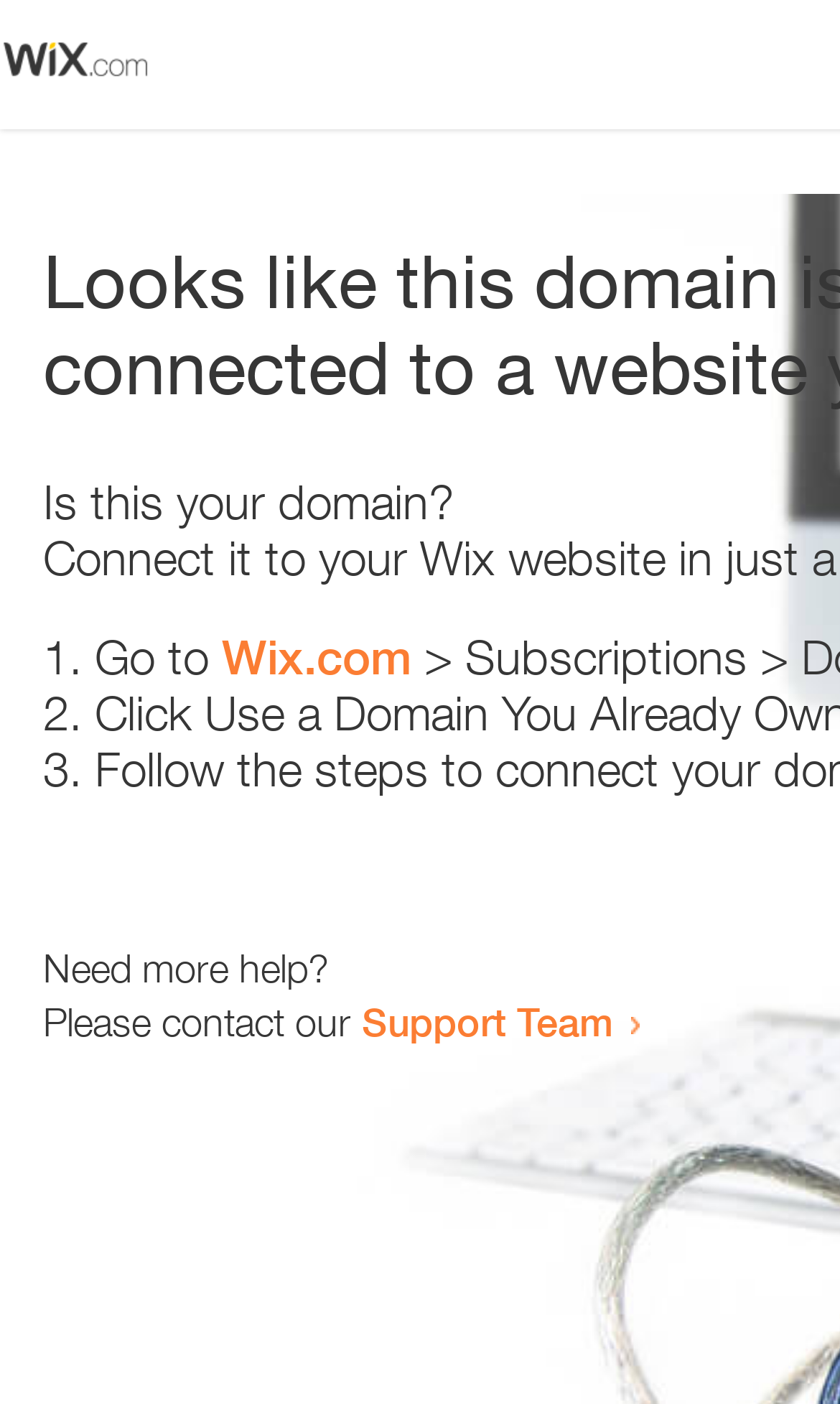What is the domain being referred to?
Please use the image to provide an in-depth answer to the question.

The webpage contains a link 'Wix.com' which suggests that the domain being referred to is Wix.com. This can be inferred from the context of the sentence 'Go to Wix.com'.